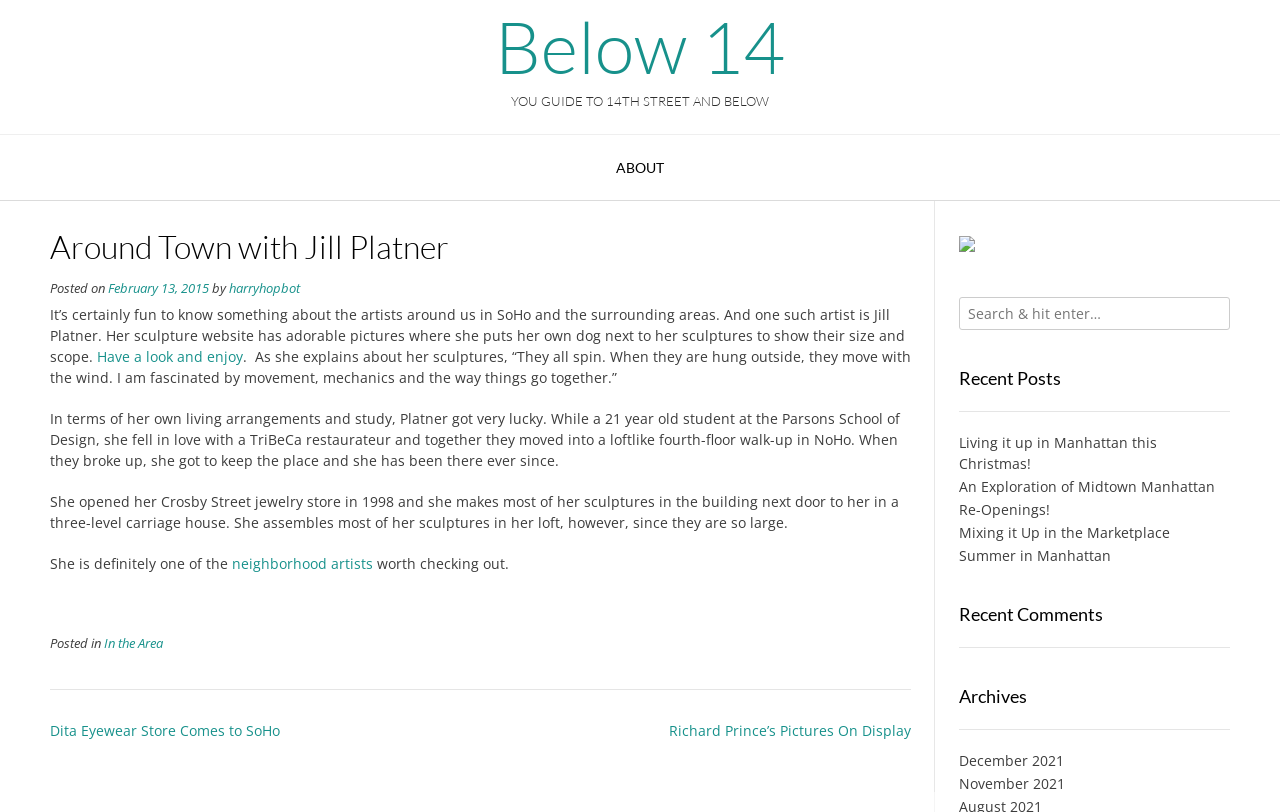Refer to the image and provide an in-depth answer to the question: 
What is the name of the school Jill Platner attended?

The article mentions that 'While a 21 year old student at the Parsons School of Design, she fell in love with a TriBeCa restaurateur', indicating that Jill Platner attended the Parsons School of Design.